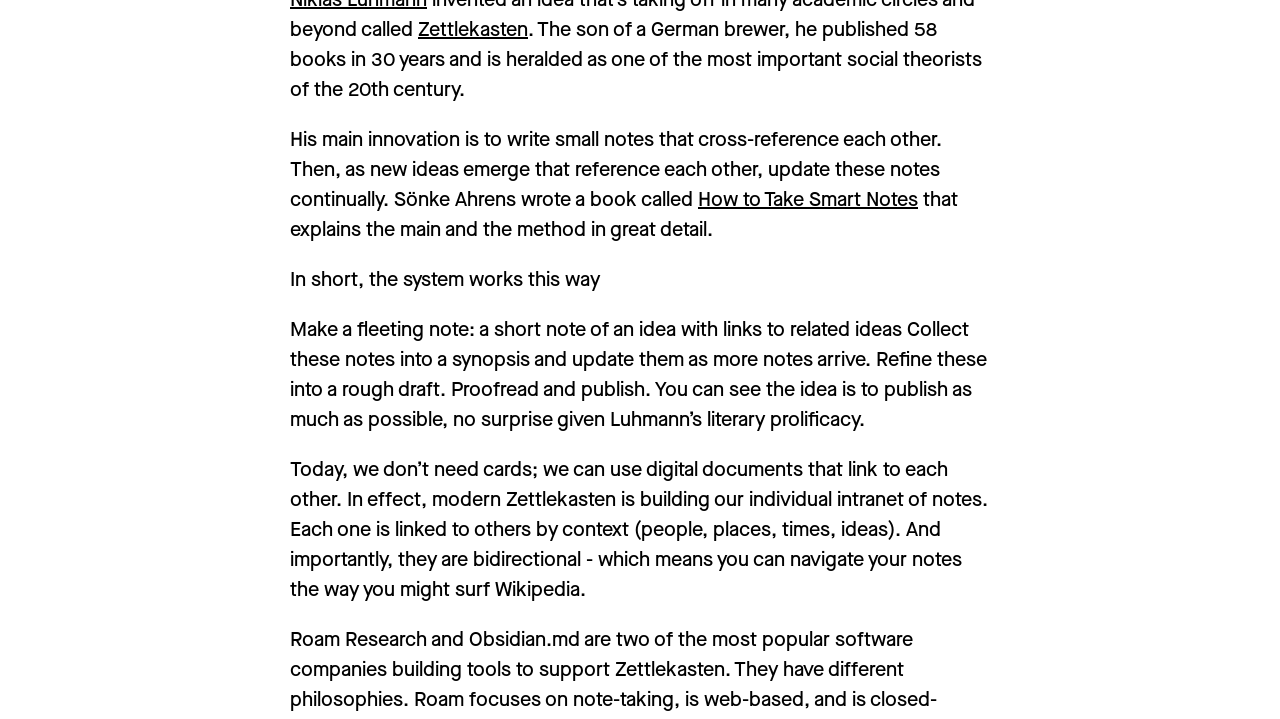Bounding box coordinates are specified in the format (top-left x, top-left y, bottom-right x, bottom-right y). All values are floating point numbers bounded between 0 and 1. Please provide the bounding box coordinate of the region this sentence describes: Zettlekasten

[0.327, 0.022, 0.412, 0.059]